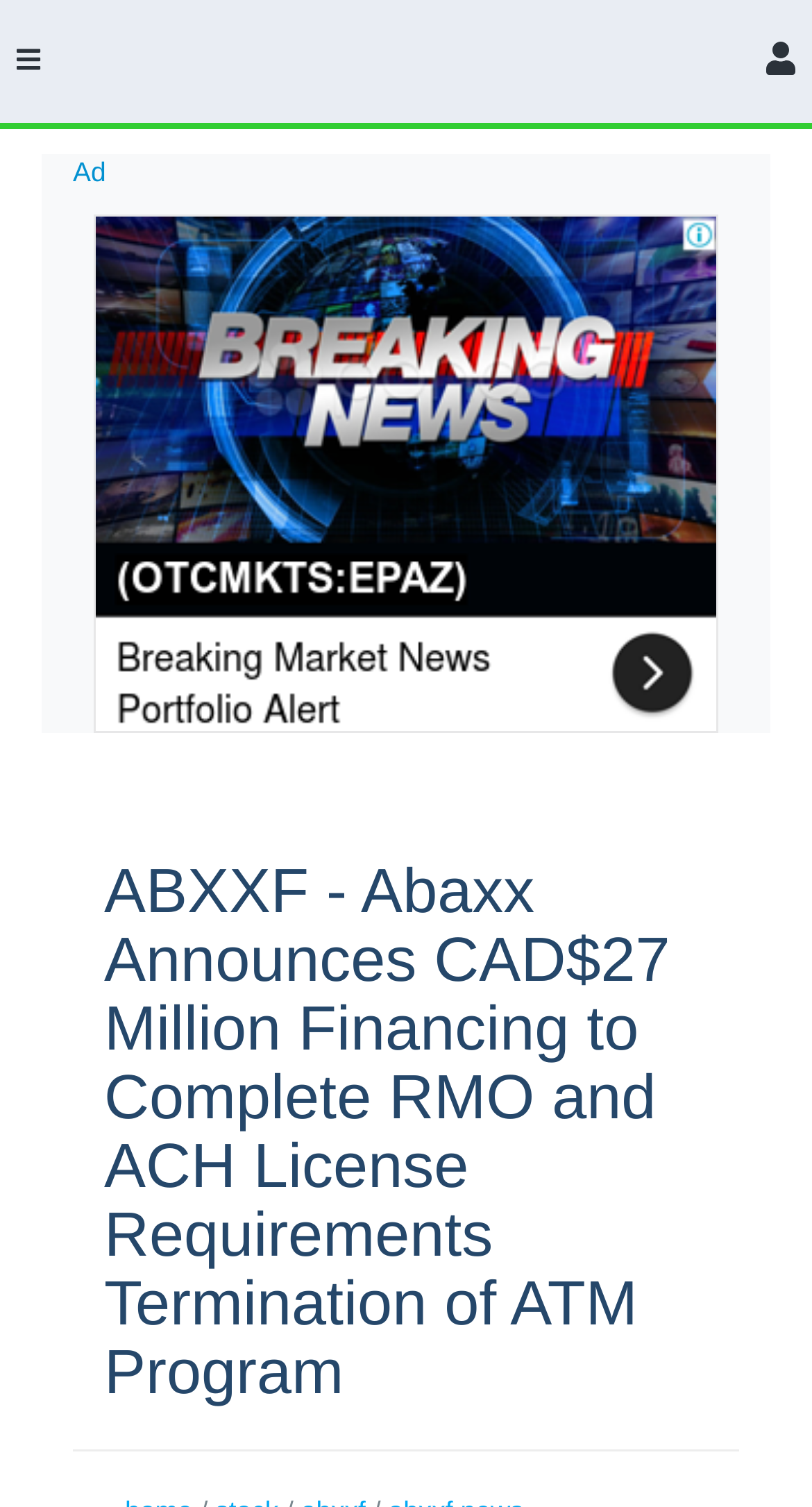Locate the bounding box coordinates for the element described below: "Spa Pool Party". The coordinates must be four float values between 0 and 1, formatted as [left, top, right, bottom].

None